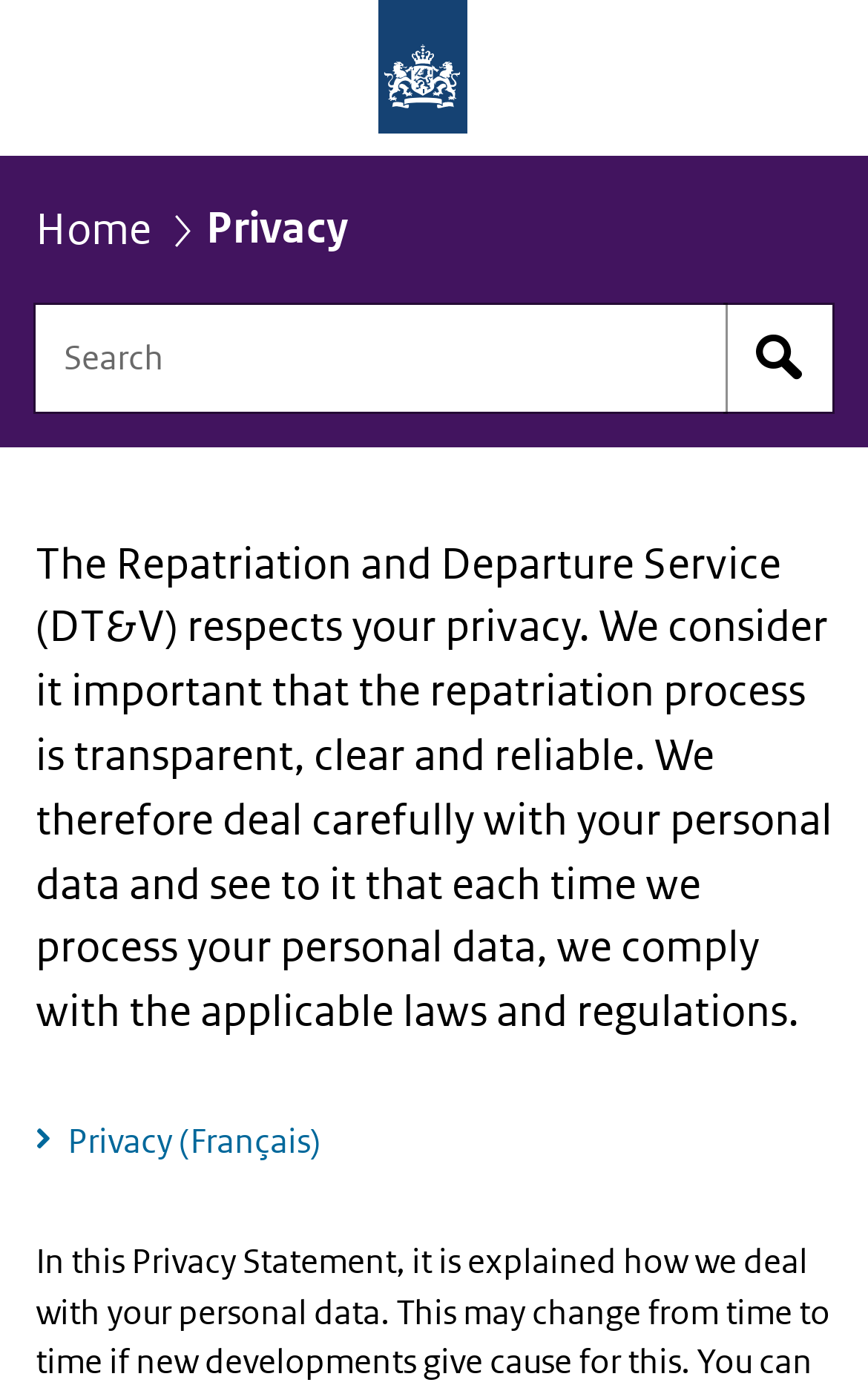Extract the bounding box coordinates for the UI element described by the text: "Start search". The coordinates should be in the form of [left, top, right, bottom] with values between 0 and 1.

[0.836, 0.22, 0.959, 0.297]